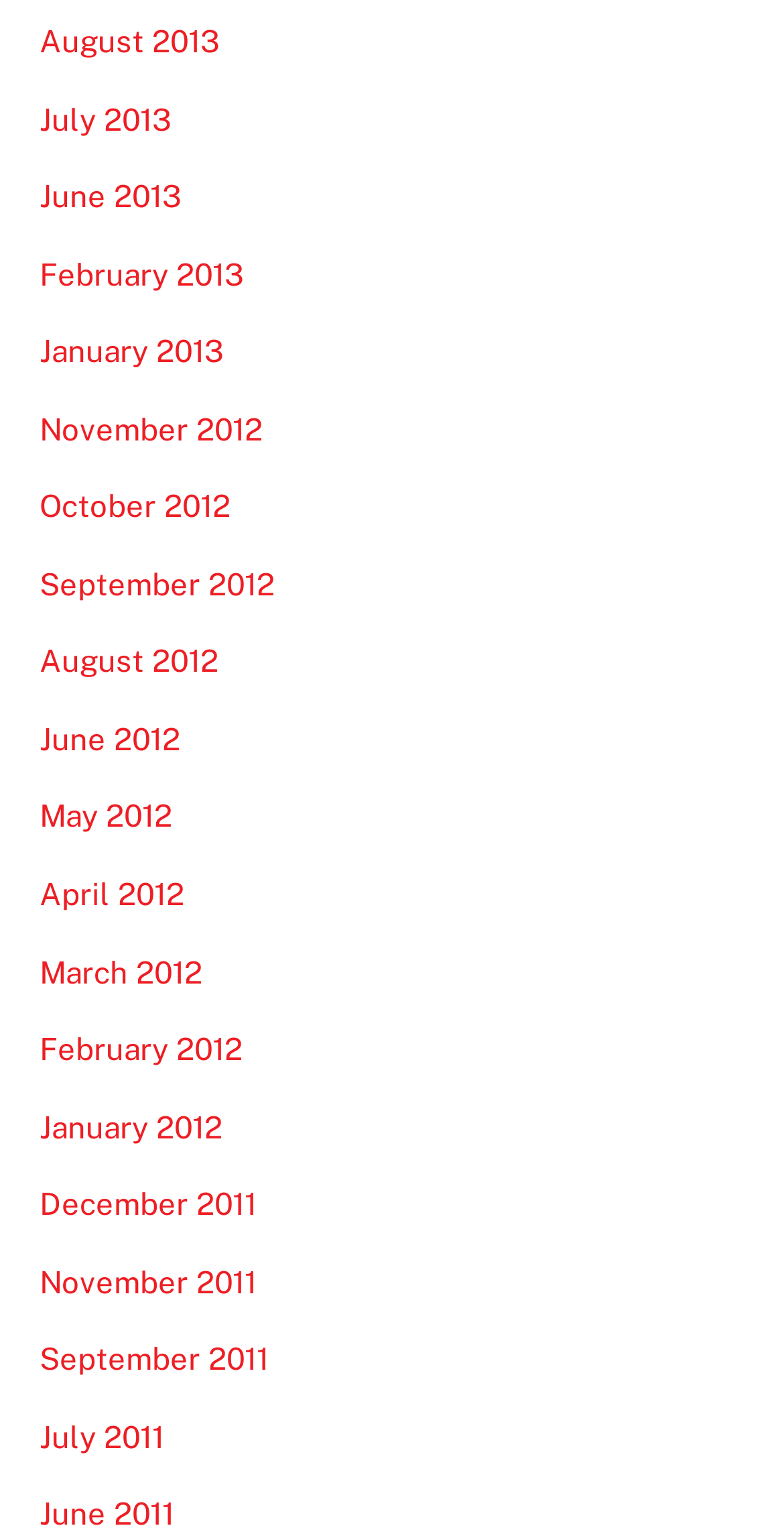Locate the bounding box coordinates of the clickable area needed to fulfill the instruction: "view July 2011".

[0.05, 0.925, 0.209, 0.948]